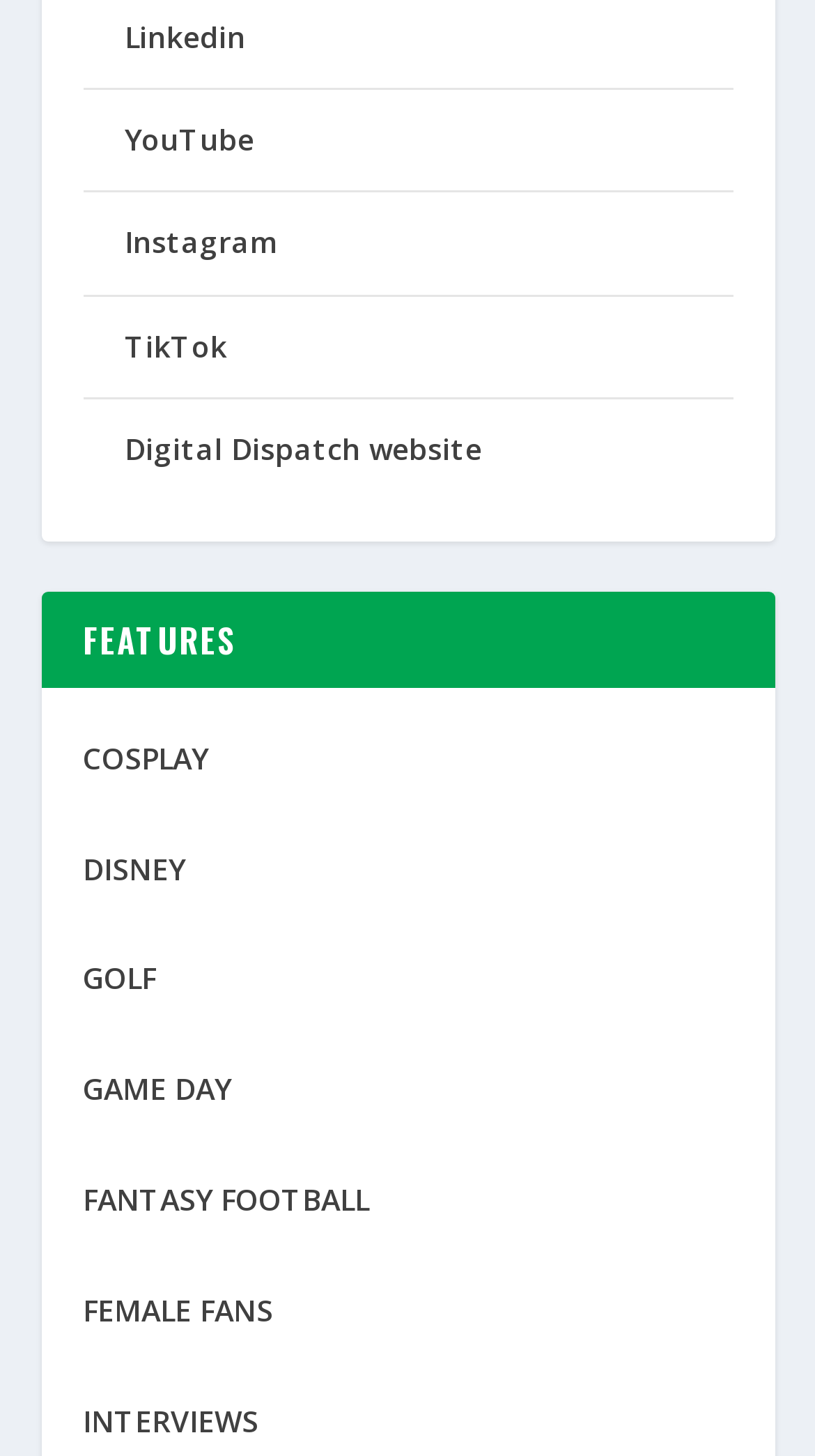Please identify the bounding box coordinates of the area I need to click to accomplish the following instruction: "go to Digital Dispatch website".

[0.153, 0.294, 0.591, 0.321]